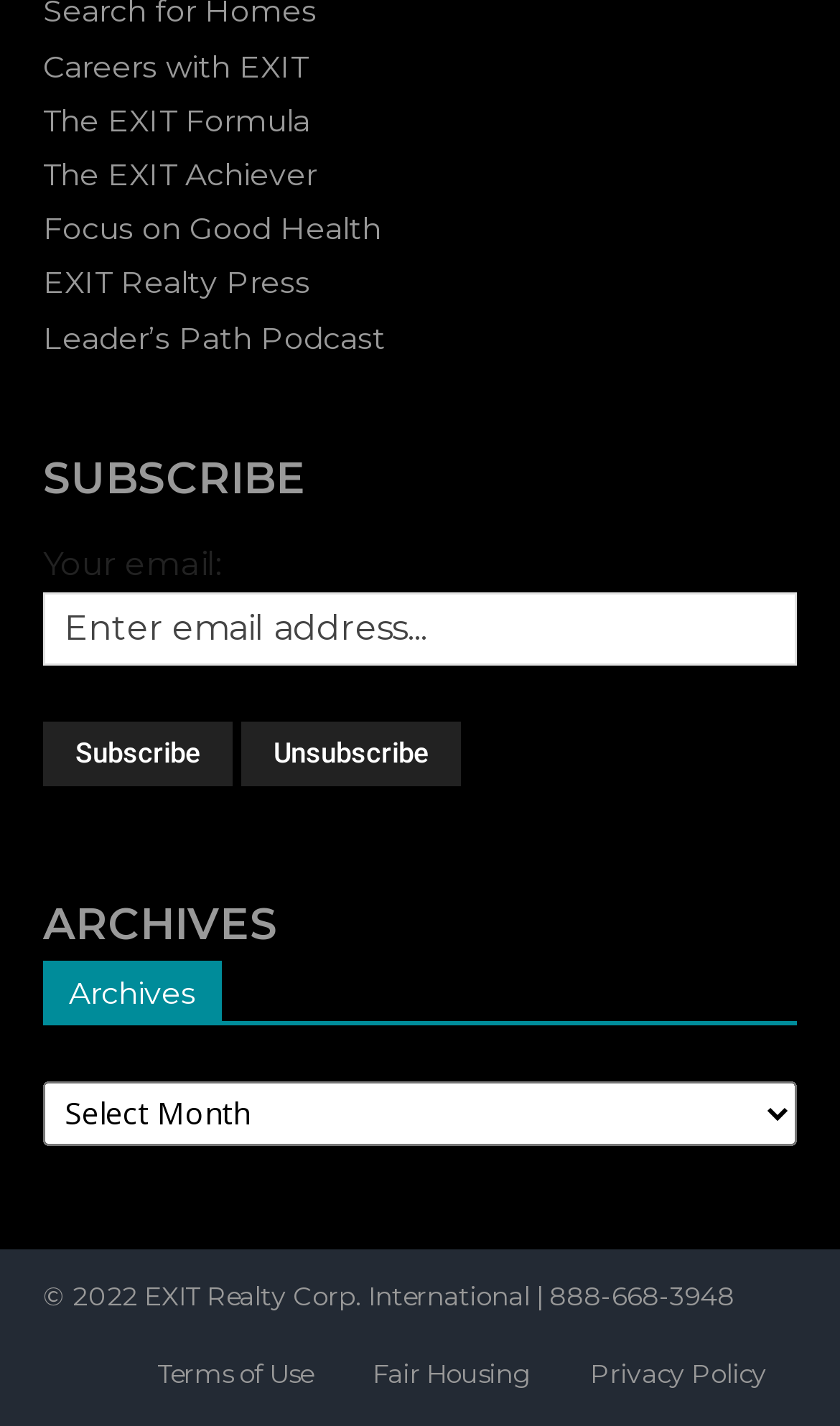What year is mentioned in the copyright information?
Answer the question in as much detail as possible.

I looked at the copyright information at the bottom of the webpage and found the year '2022' mentioned, which is the year of copyright for EXIT Realty Corp. International.